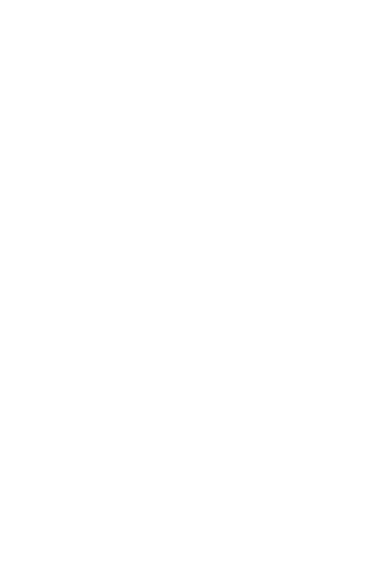Outline with detail what the image portrays.

The image appears to depict a simple, stylized symbol, likely representing a visual element or icon commonly used on websites or applications. It is rendered in a monochromatic color scheme, suggesting a modern and minimalist design. This kind of imagery is often utilized to enhance user experience by providing intuitive visual cues. The overall presentation aligns with contemporary design aesthetics, likely fitting within a digital context such as navigation or action buttons.